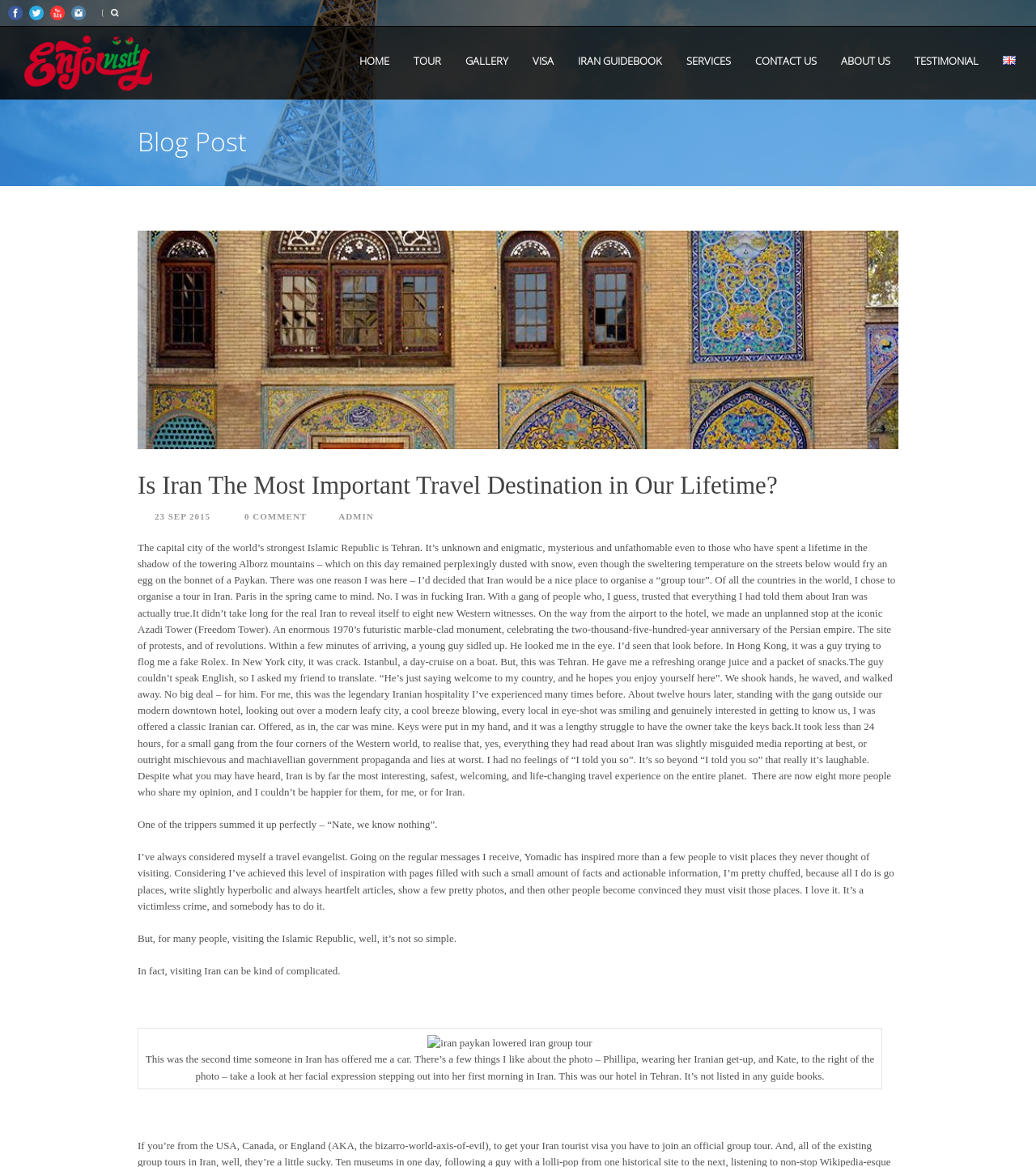Answer the question below with a single word or a brief phrase: 
How many social media links are there?

4